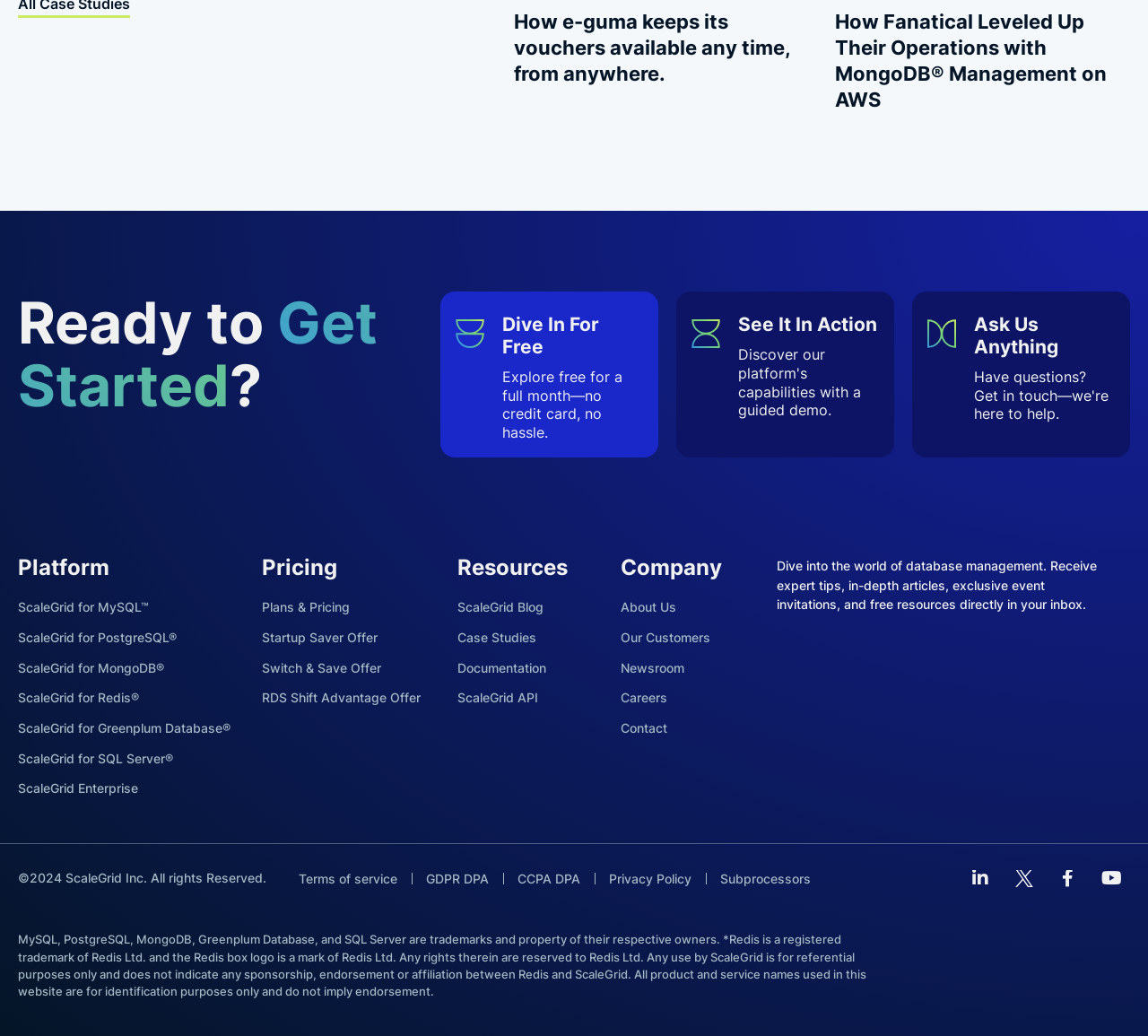Determine the bounding box coordinates of the area to click in order to meet this instruction: "Read the ScaleGrid Blog".

[0.398, 0.577, 0.476, 0.596]